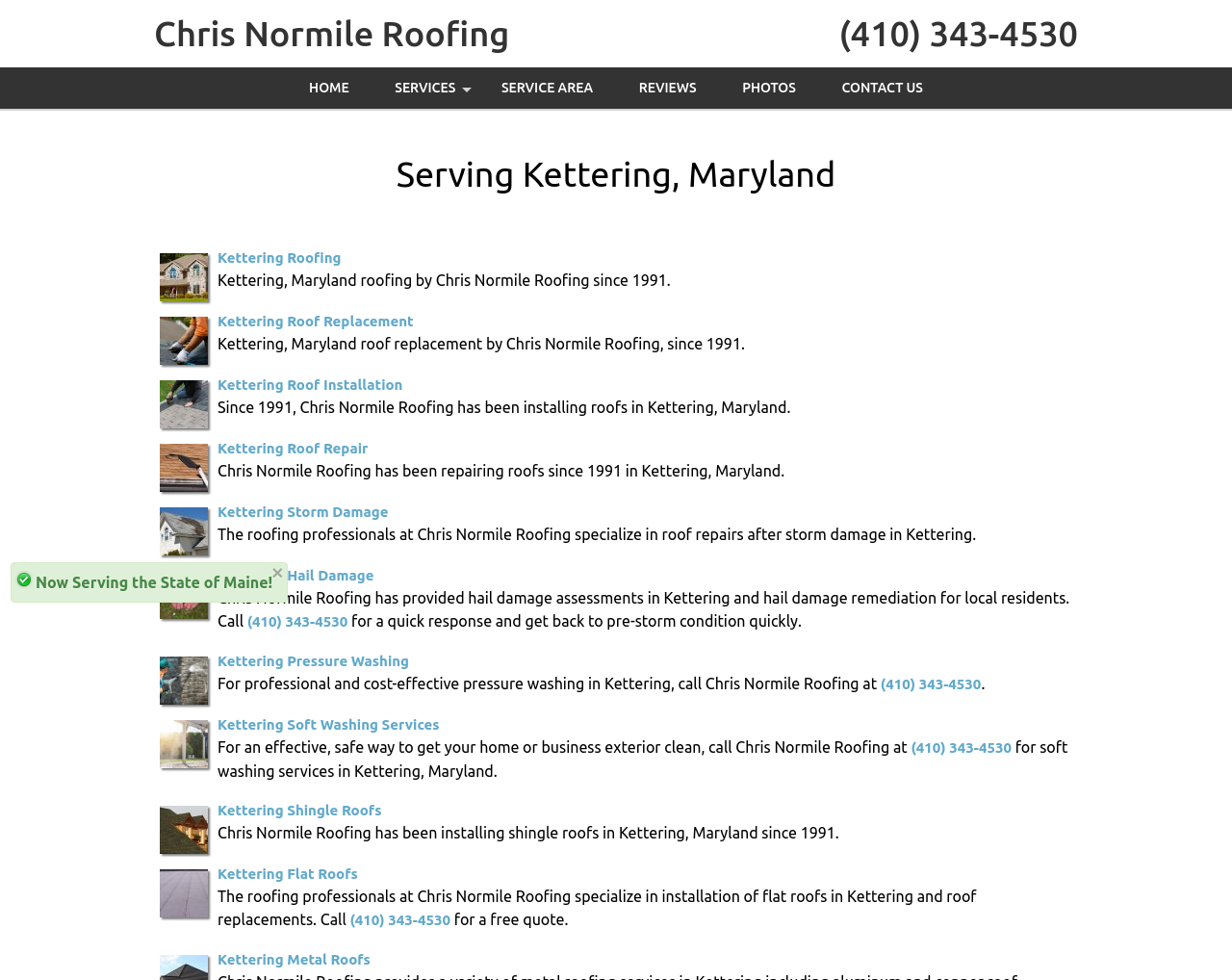Locate the bounding box coordinates of the element you need to click to accomplish the task described by this instruction: "View 'Kettering Roofing by Chris Normile Roofing' services".

[0.177, 0.254, 0.277, 0.271]